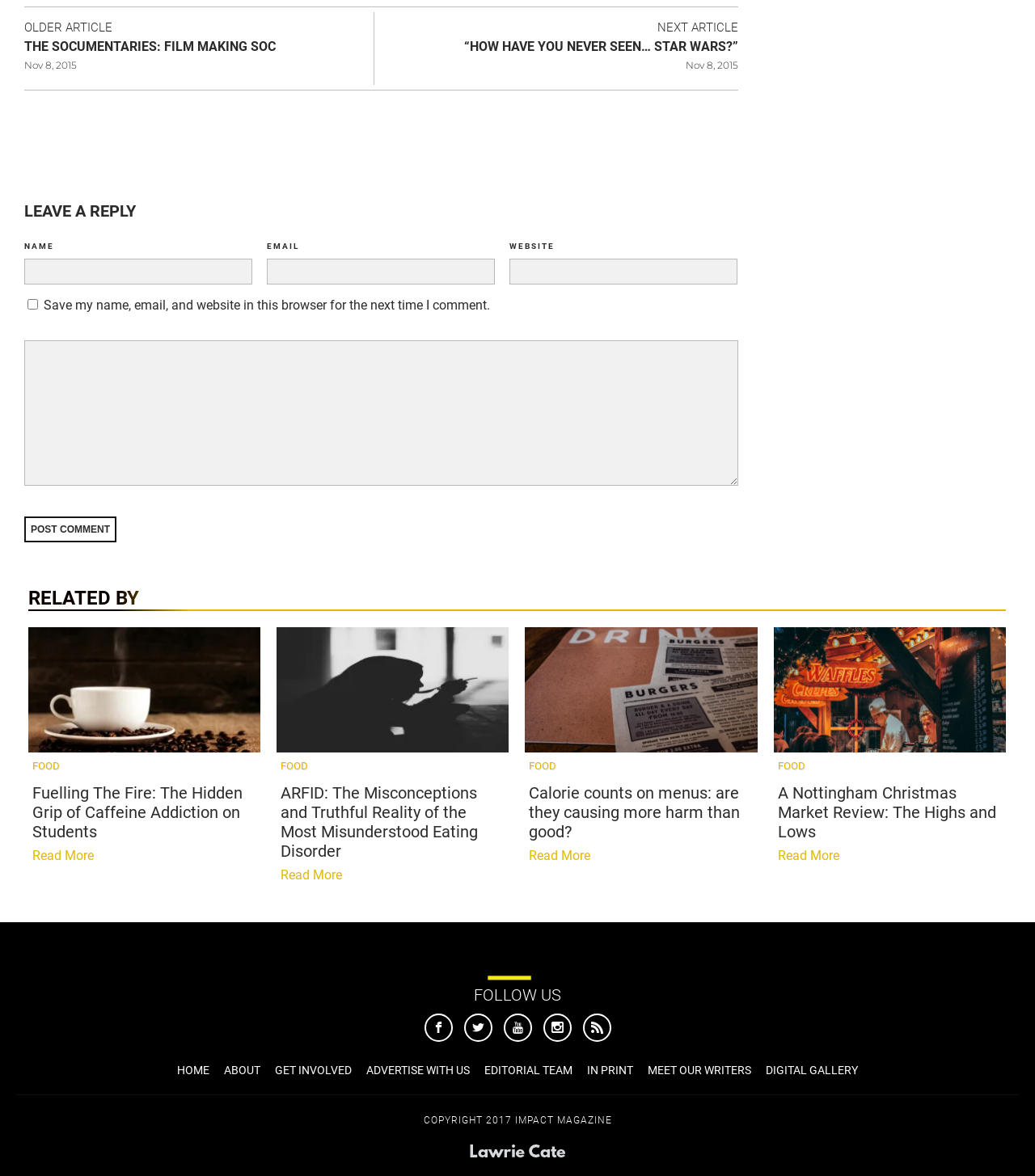Provide the bounding box coordinates of the section that needs to be clicked to accomplish the following instruction: "Click on the 'Post comment' button."

[0.023, 0.439, 0.112, 0.461]